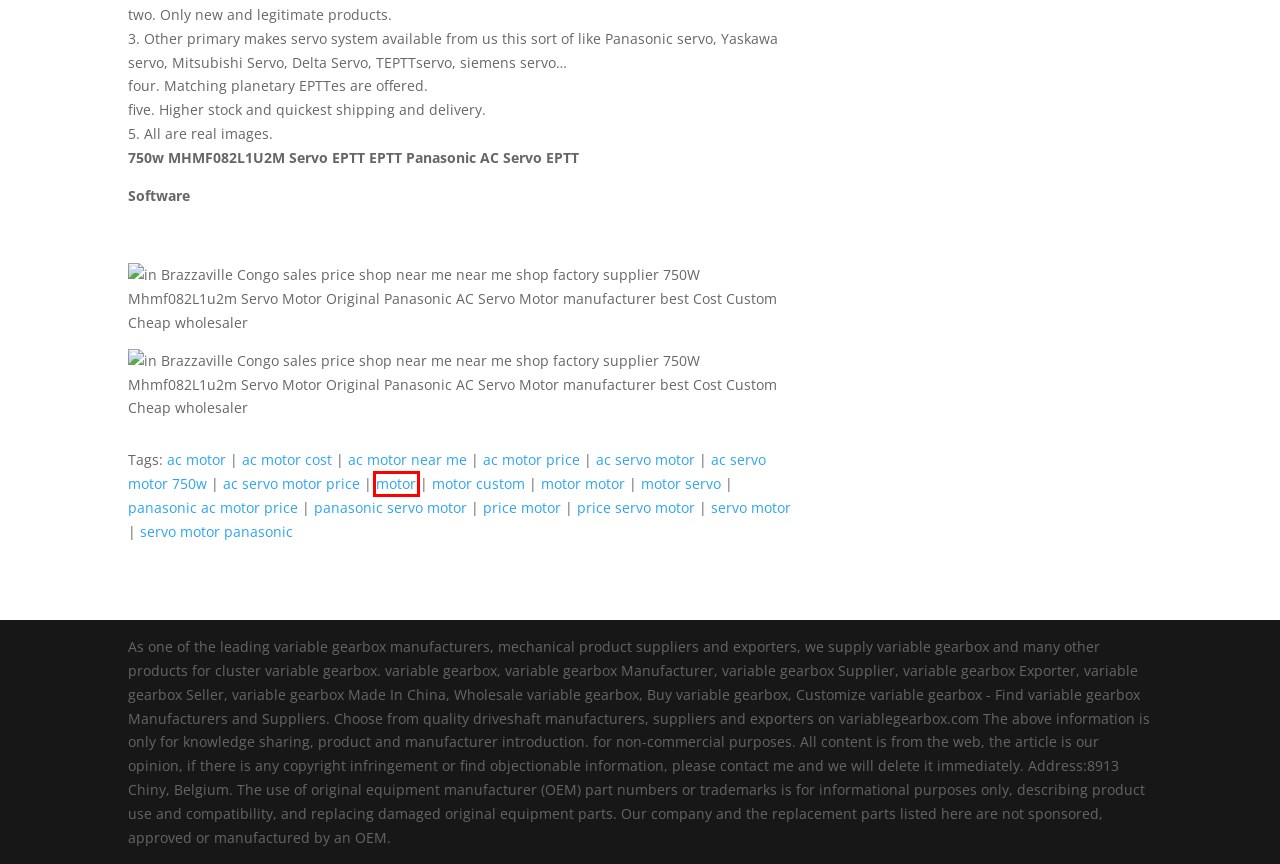Review the screenshot of a webpage that includes a red bounding box. Choose the webpage description that best matches the new webpage displayed after clicking the element within the bounding box. Here are the candidates:
A. ac motor price – variable gearbox
B. ac motor cost – variable gearbox
C. servo motor – variable gearbox
D. motor – variable gearbox
E. ac motor – variable gearbox
F. price servo motor – variable gearbox
G. motor custom – variable gearbox
H. motor servo – variable gearbox

D